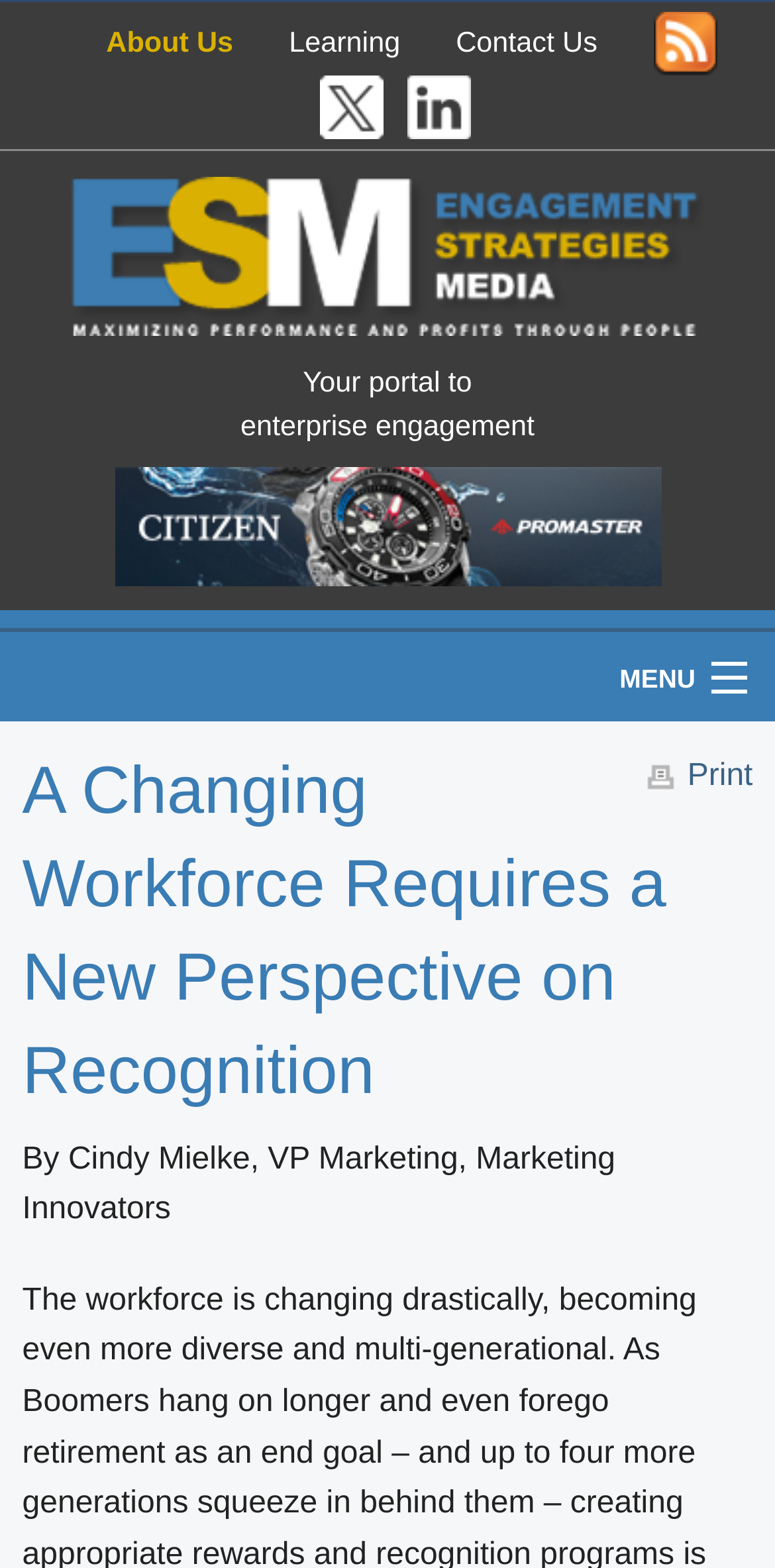Locate the bounding box coordinates of the clickable area needed to fulfill the instruction: "View the Buyer's Guide".

[0.0, 0.805, 1.0, 0.862]